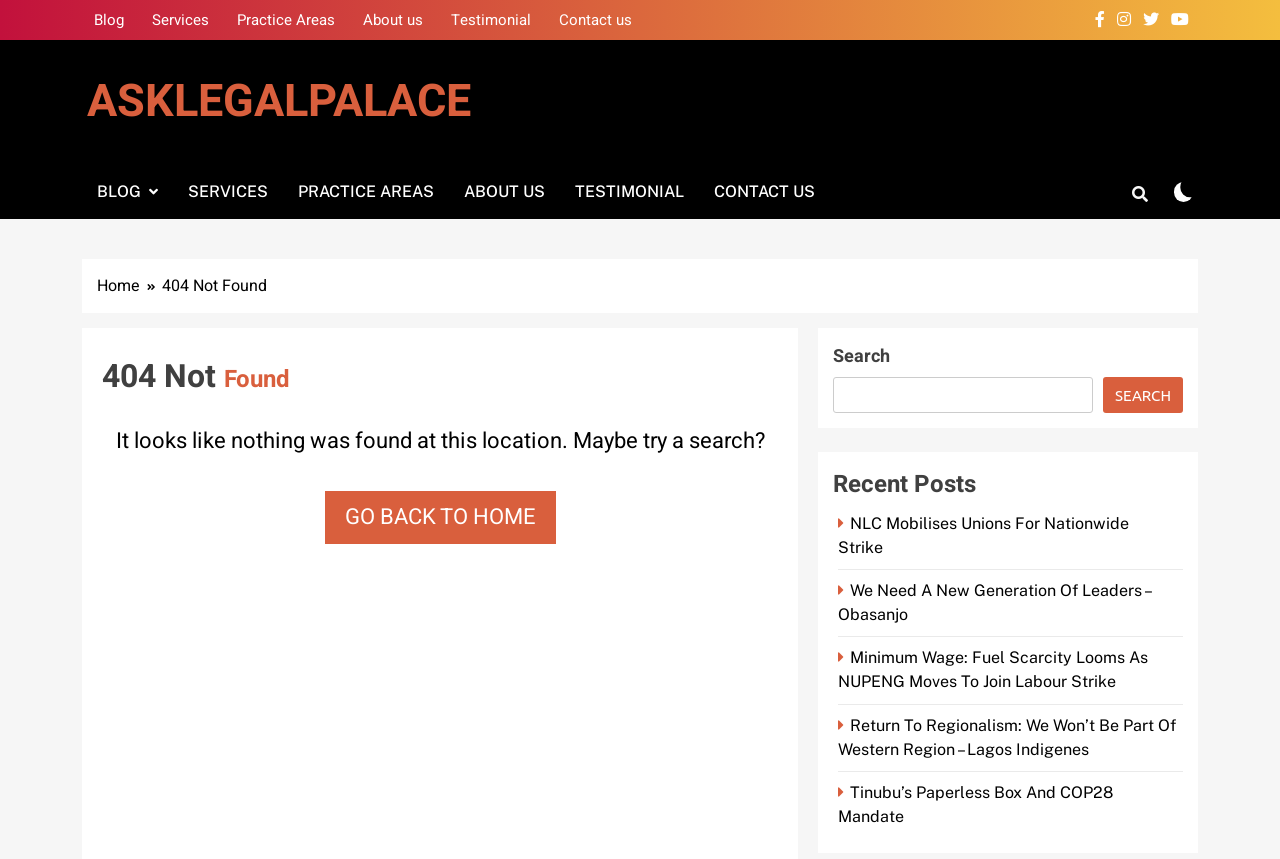Find the bounding box coordinates of the clickable region needed to perform the following instruction: "View the story image". The coordinates should be provided as four float numbers between 0 and 1, i.e., [left, top, right, bottom].

None